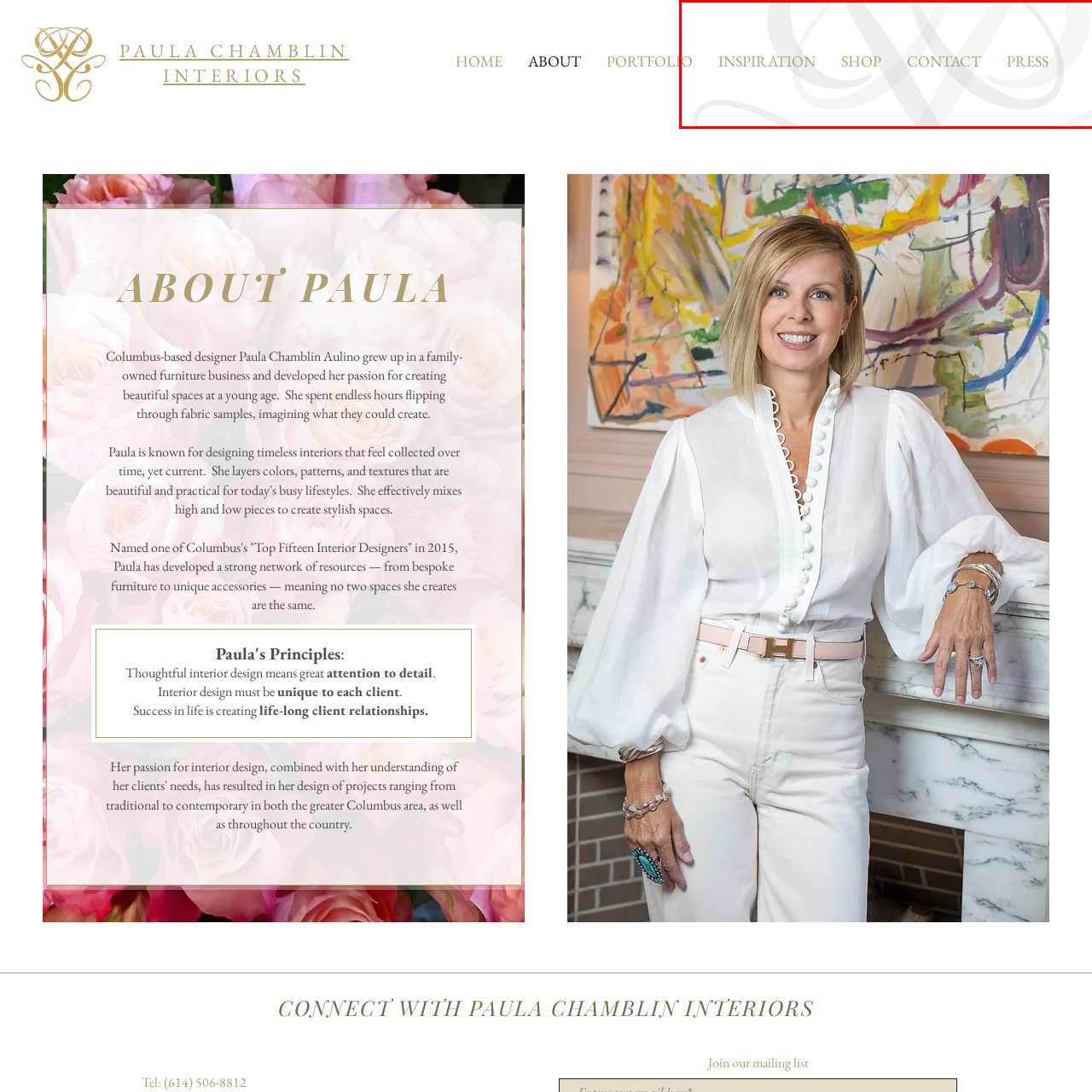Examine the image within the red box and give a concise answer to this question using a single word or short phrase: 
What type of font is used for the menu items?

Serif font